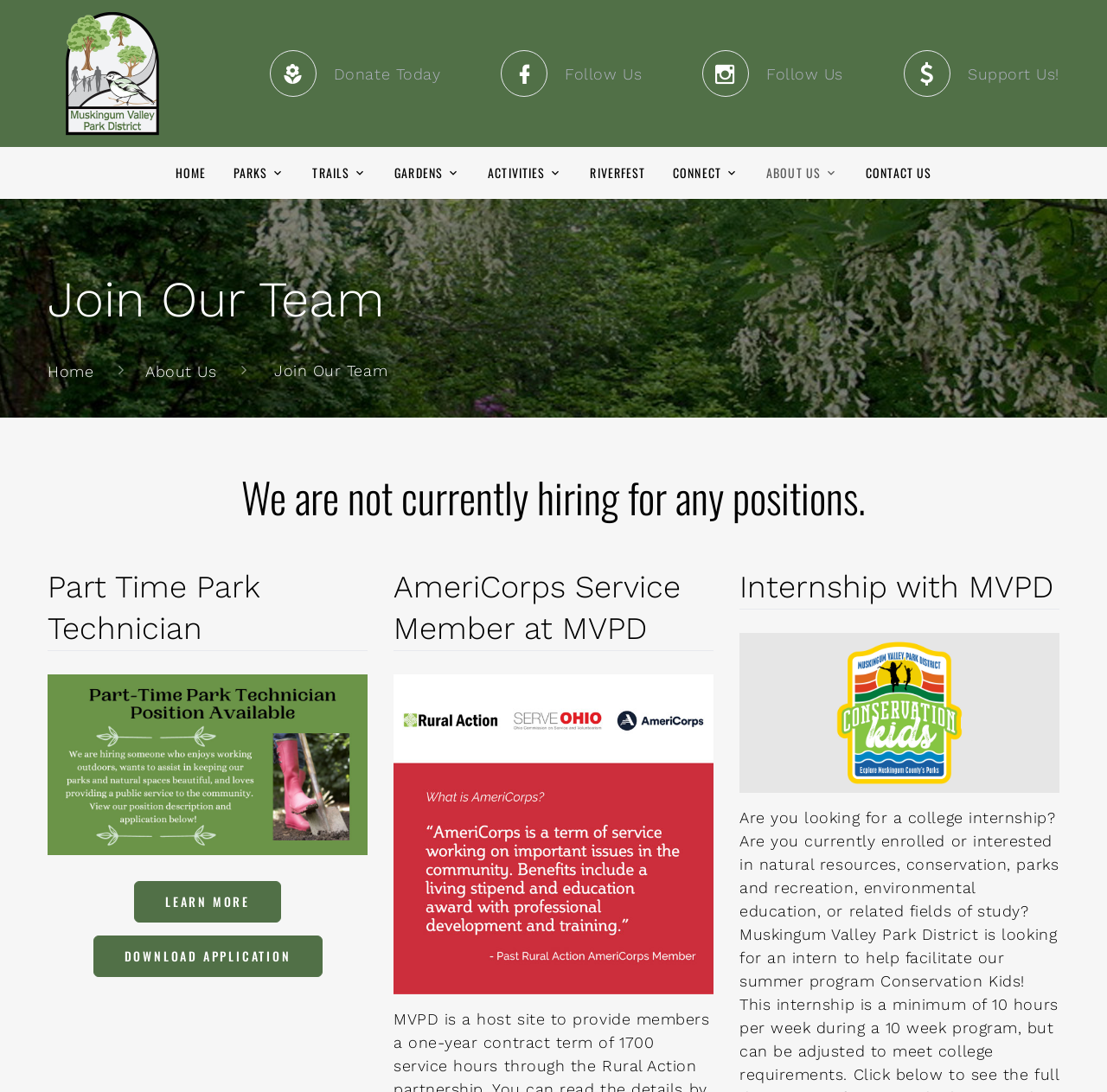Find the bounding box coordinates for the area you need to click to carry out the instruction: "Visit the Muskingum Valley Park District website". The coordinates should be four float numbers between 0 and 1, indicated as [left, top, right, bottom].

[0.043, 0.057, 0.16, 0.074]